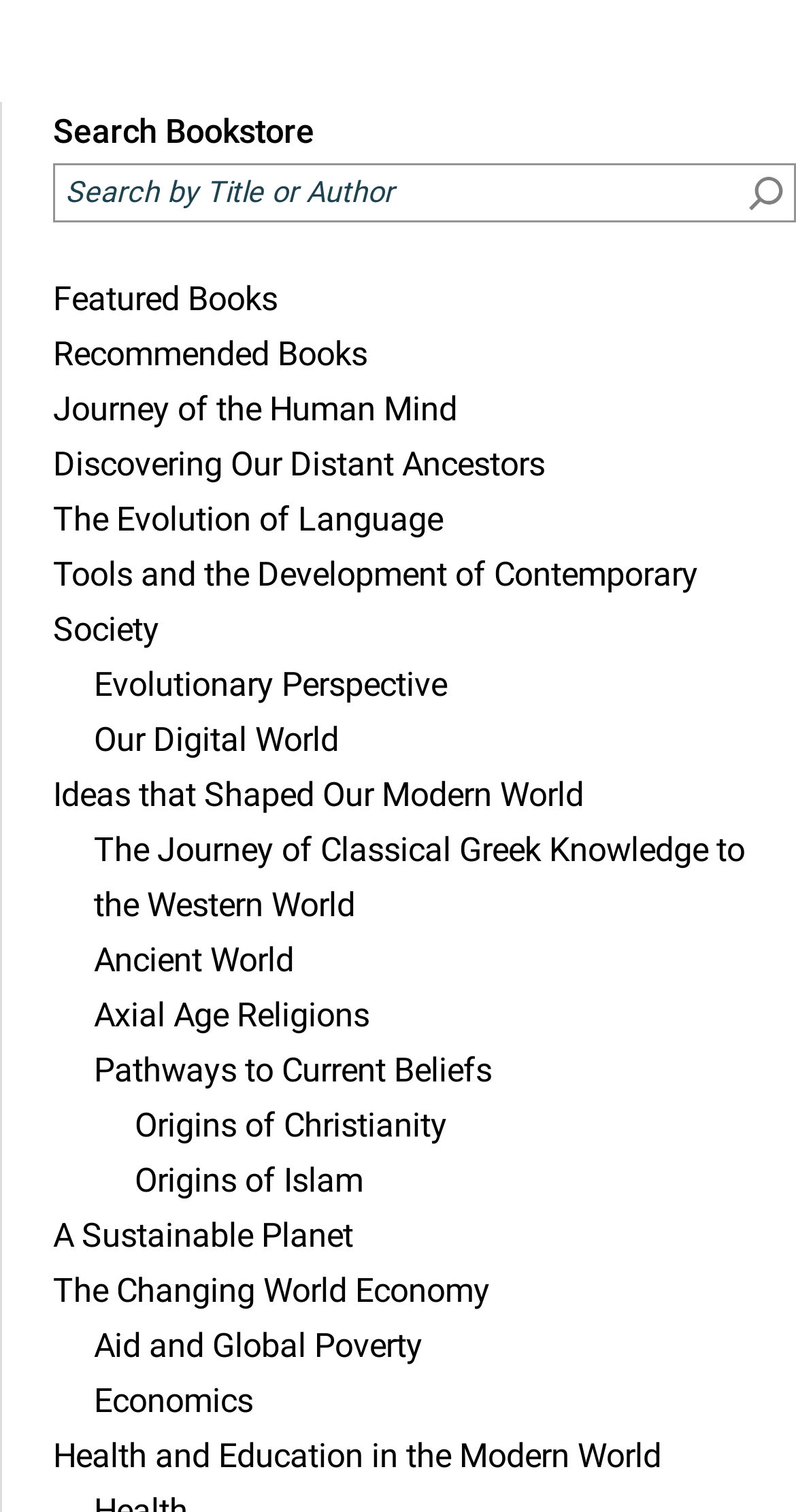Pinpoint the bounding box coordinates of the area that must be clicked to complete this instruction: "Search for a book".

[0.069, 0.11, 0.903, 0.146]